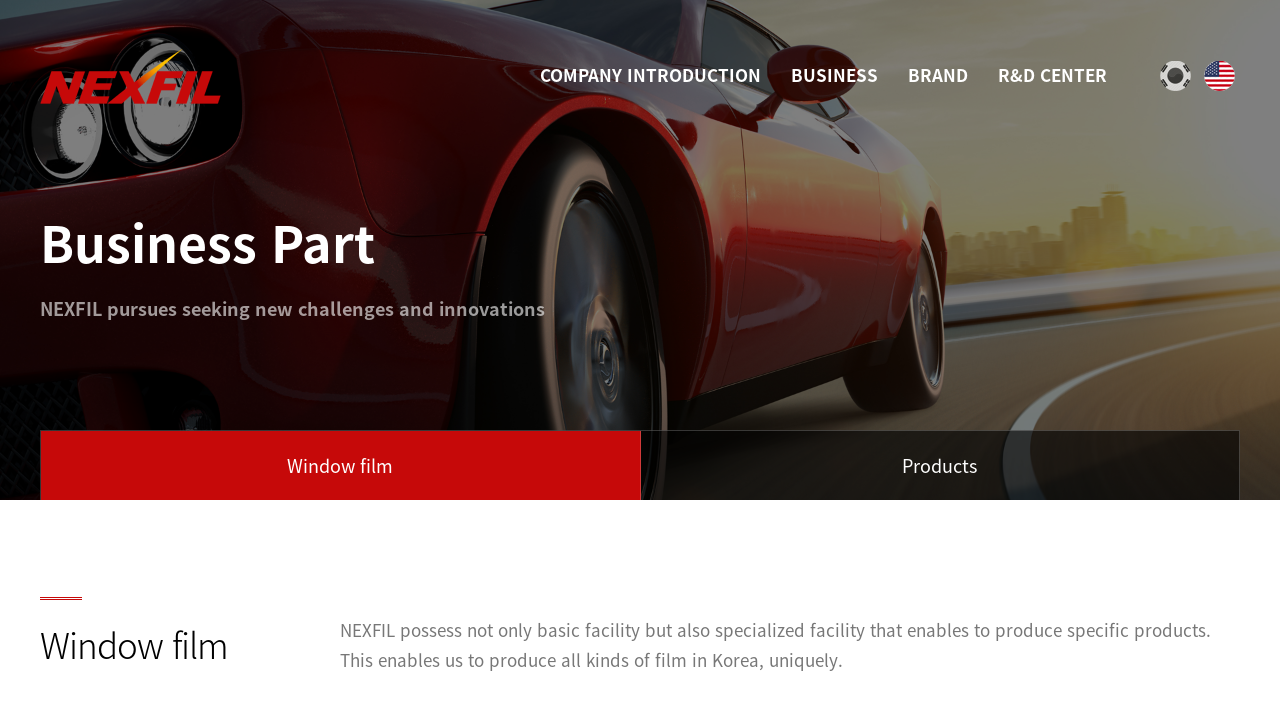Give a concise answer using only one word or phrase for this question:
What kind of products does the company produce?

Window film